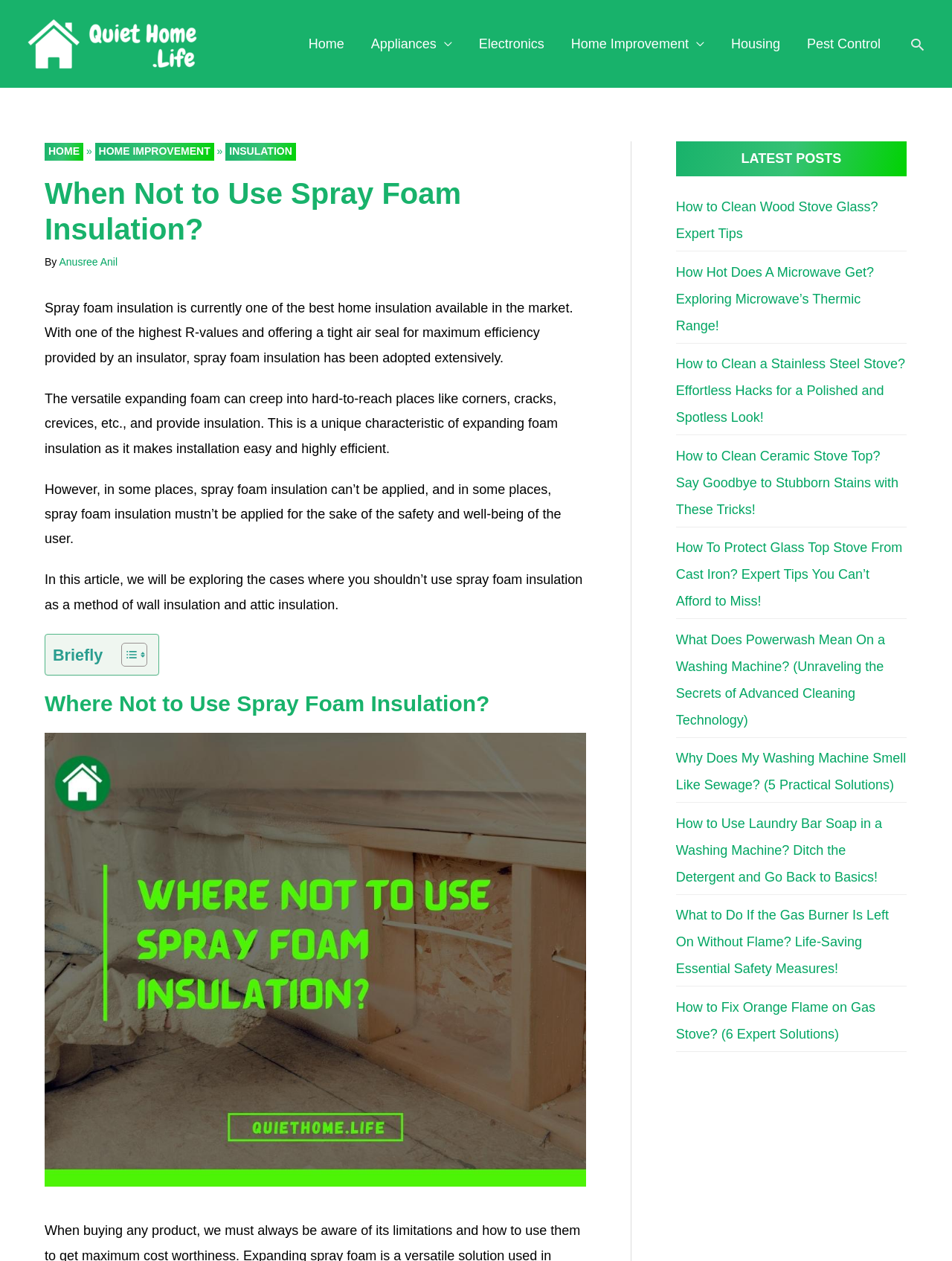Kindly determine the bounding box coordinates of the area that needs to be clicked to fulfill this instruction: "Click on the link to learn 'How to Clean Wood Stove Glass?'".

[0.71, 0.158, 0.922, 0.191]